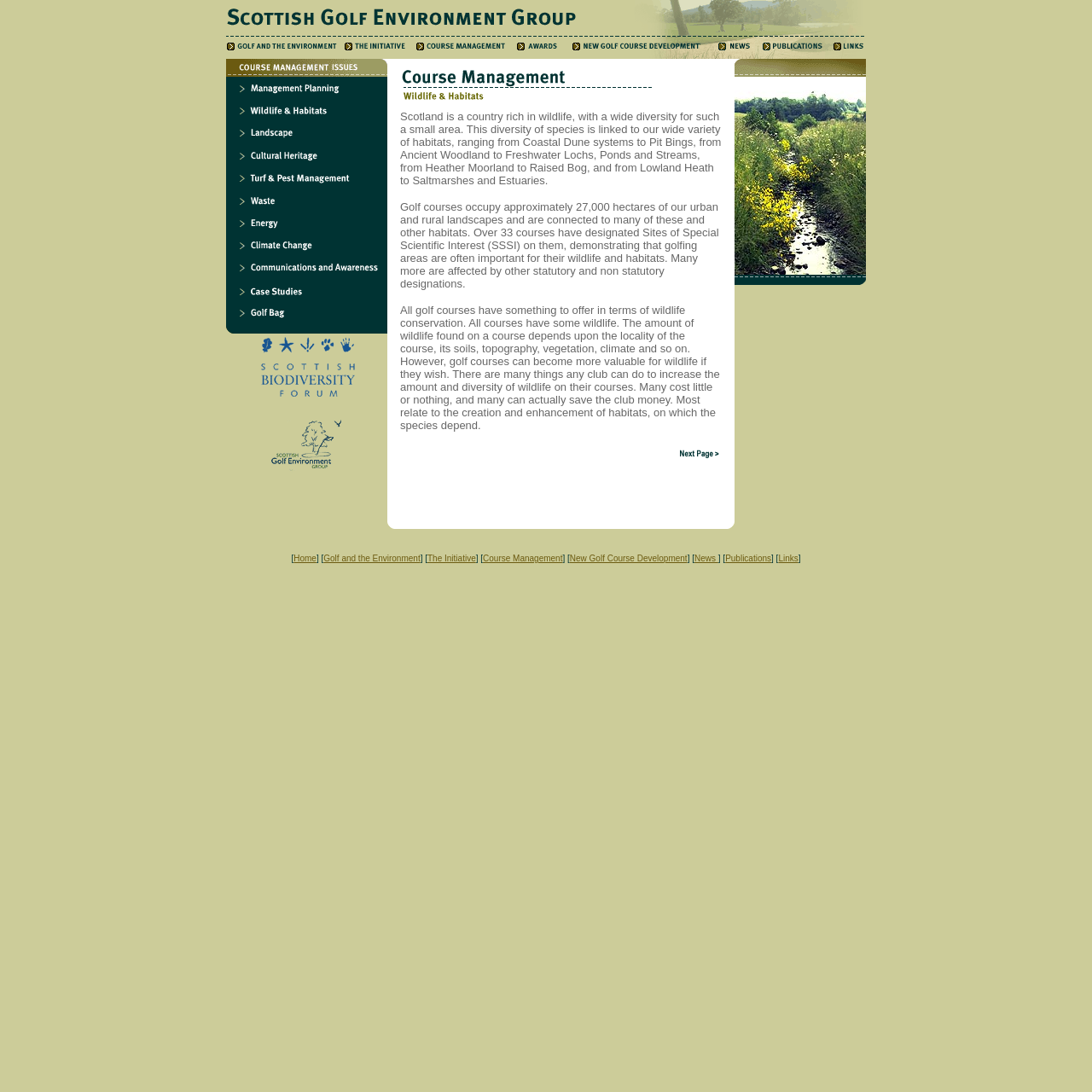Please respond to the question with a concise word or phrase:
What is the topic of the fifth link in the second table?

Landscape